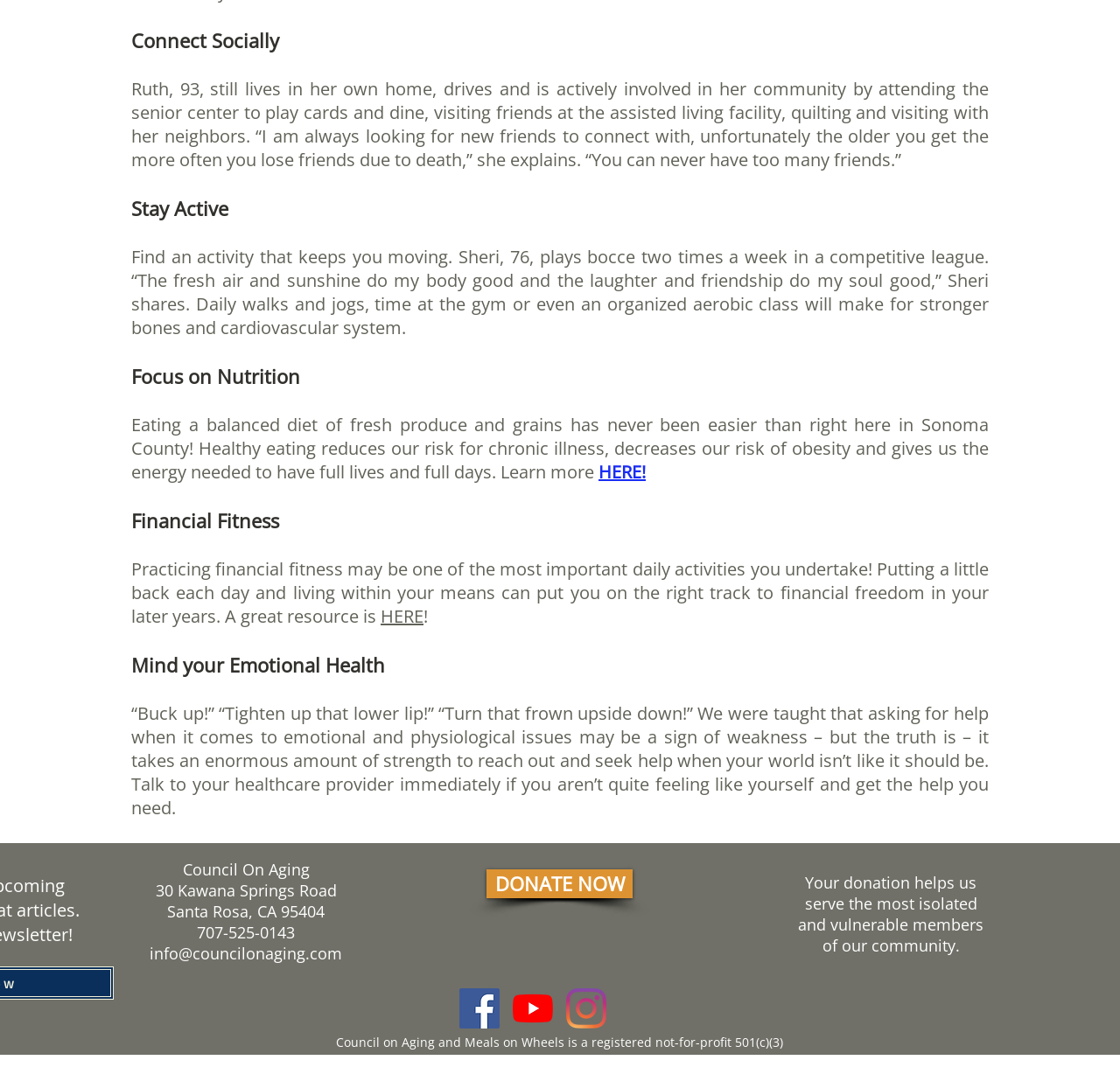Provide the bounding box coordinates for the UI element that is described by this text: "DONATE NOW". The coordinates should be in the form of four float numbers between 0 and 1: [left, top, right, bottom].

[0.434, 0.809, 0.565, 0.836]